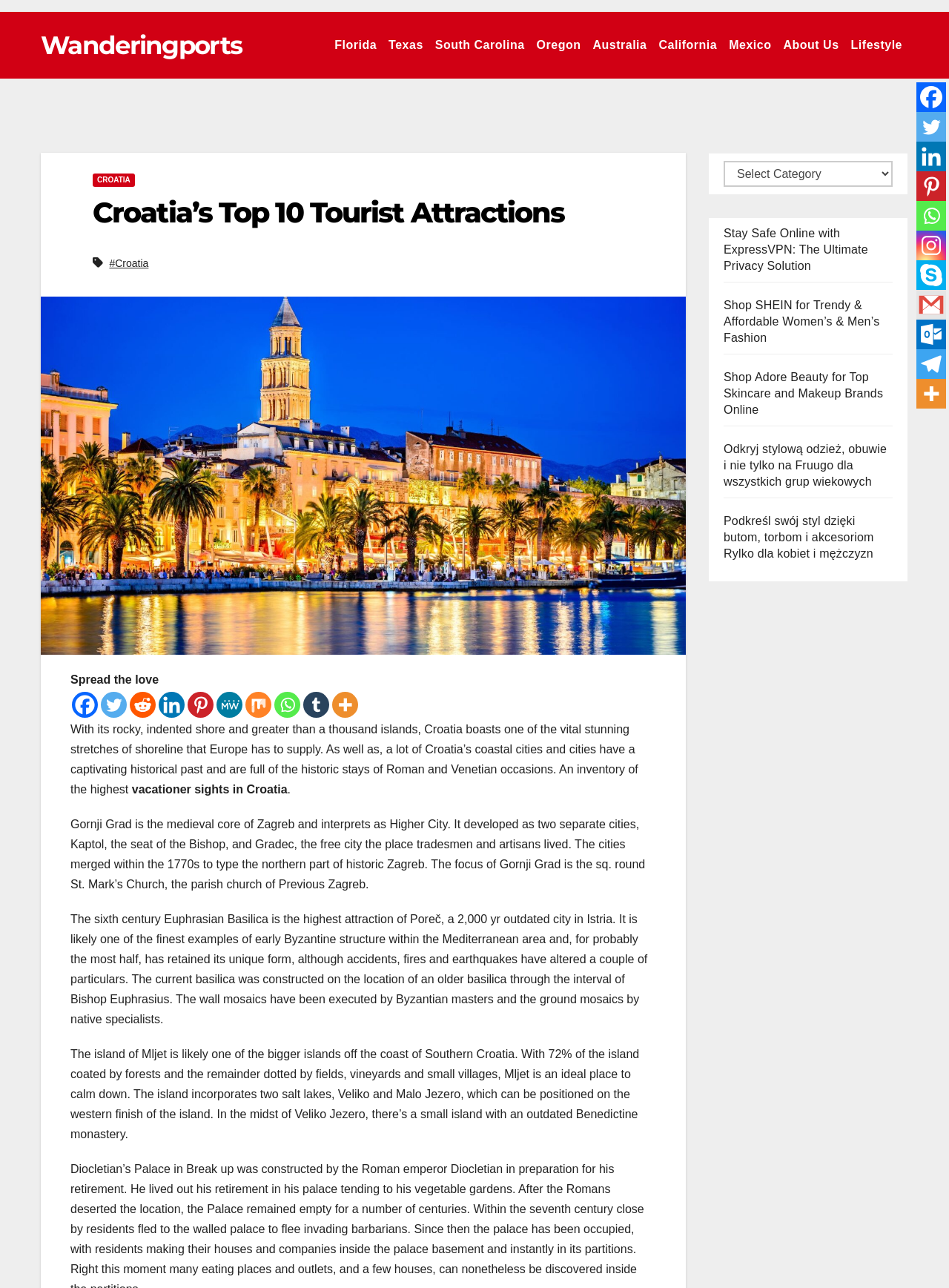Provide a short answer using a single word or phrase for the following question: 
What is the feature of the island of Mljet?

Forested and lakes